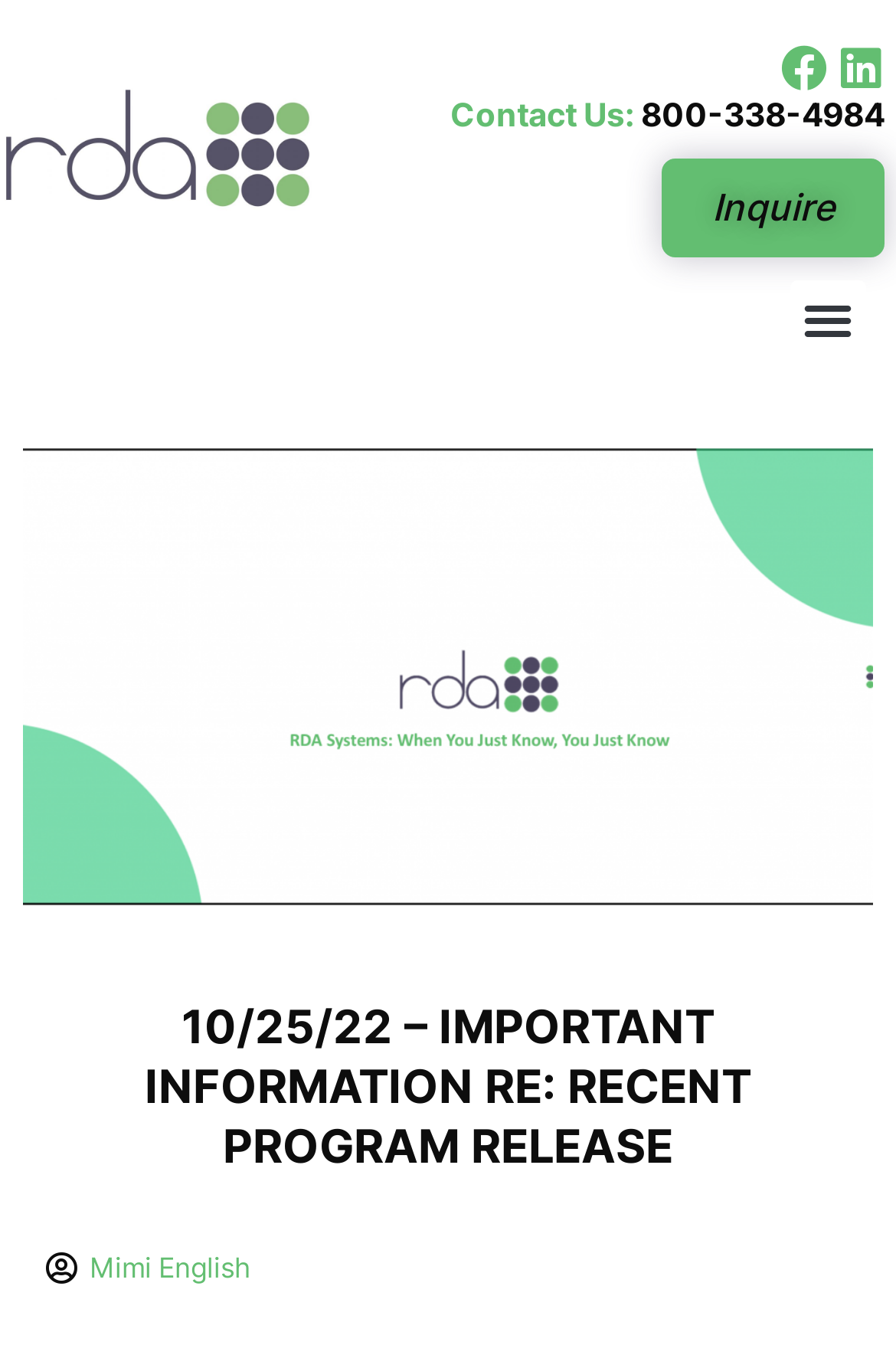Please respond to the question using a single word or phrase:
What is the phone number to contact?

800-338-4984